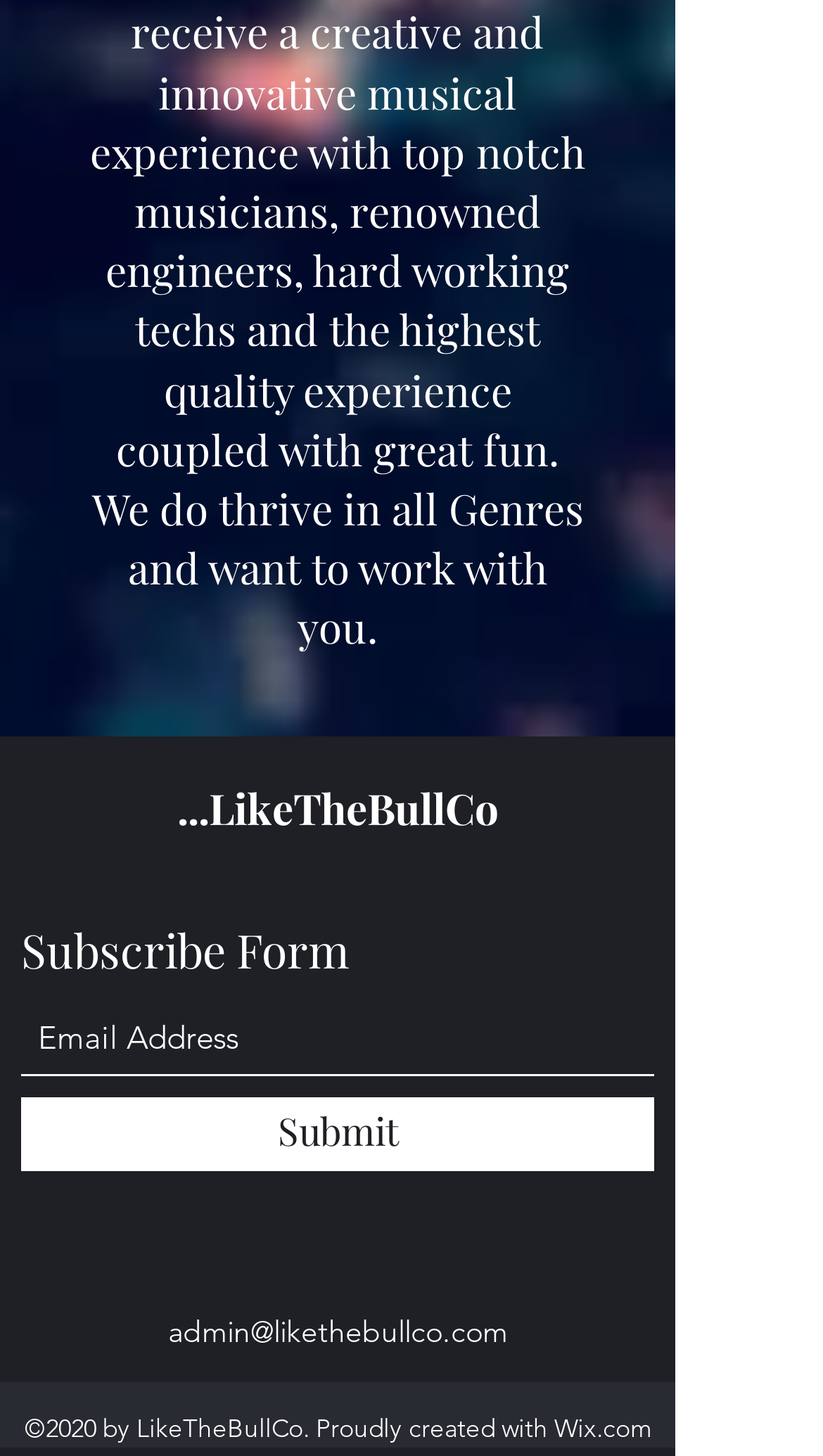Given the element description: "aria-label="Email Address" name="email" placeholder="Email Address"", predict the bounding box coordinates of the UI element it refers to, using four float numbers between 0 and 1, i.e., [left, top, right, bottom].

[0.026, 0.688, 0.795, 0.739]